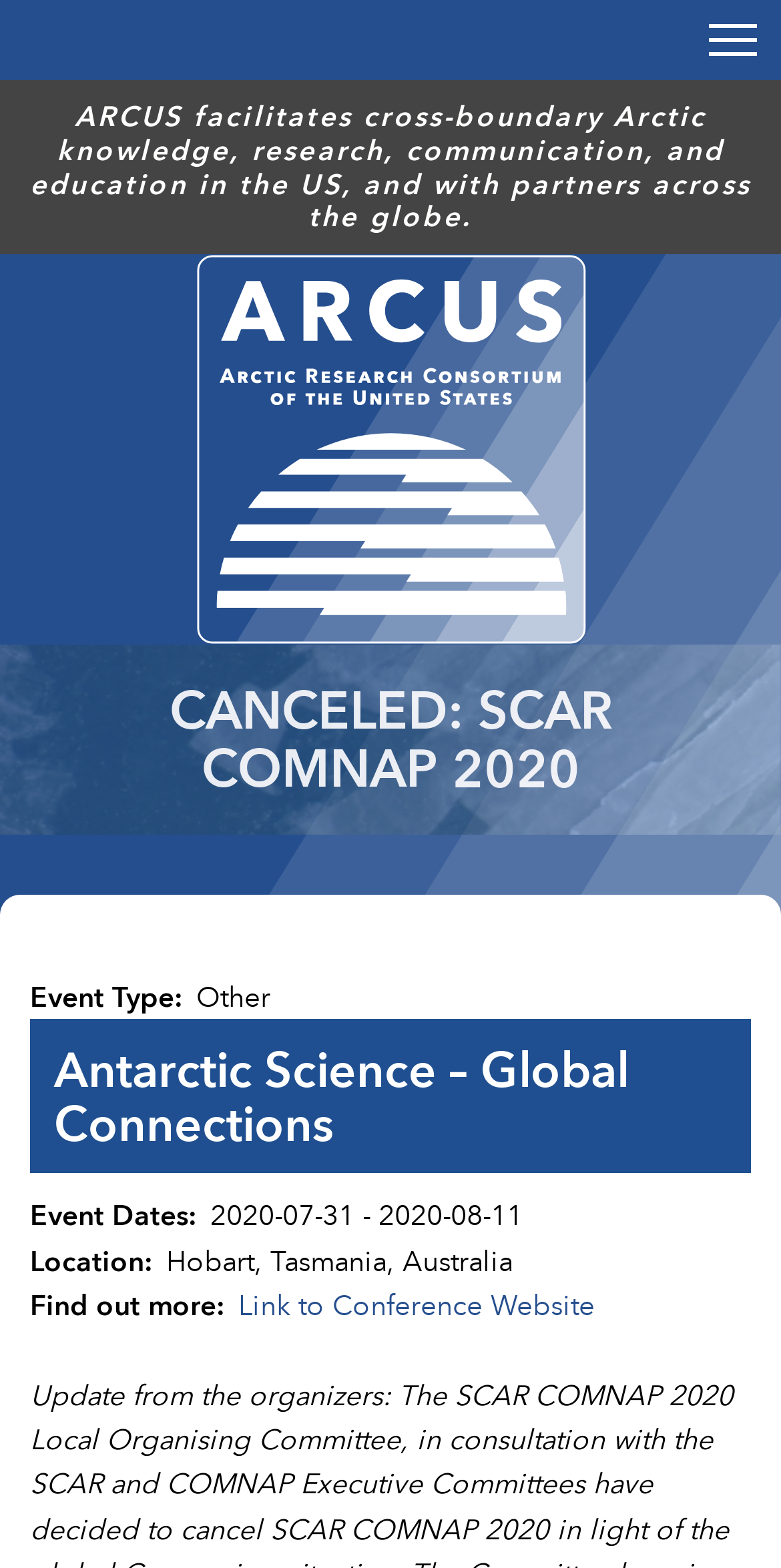What is the duration of SCAR COMNAP 2020?
Based on the image, answer the question with a single word or brief phrase.

2020-07-31 - 2020-08-11